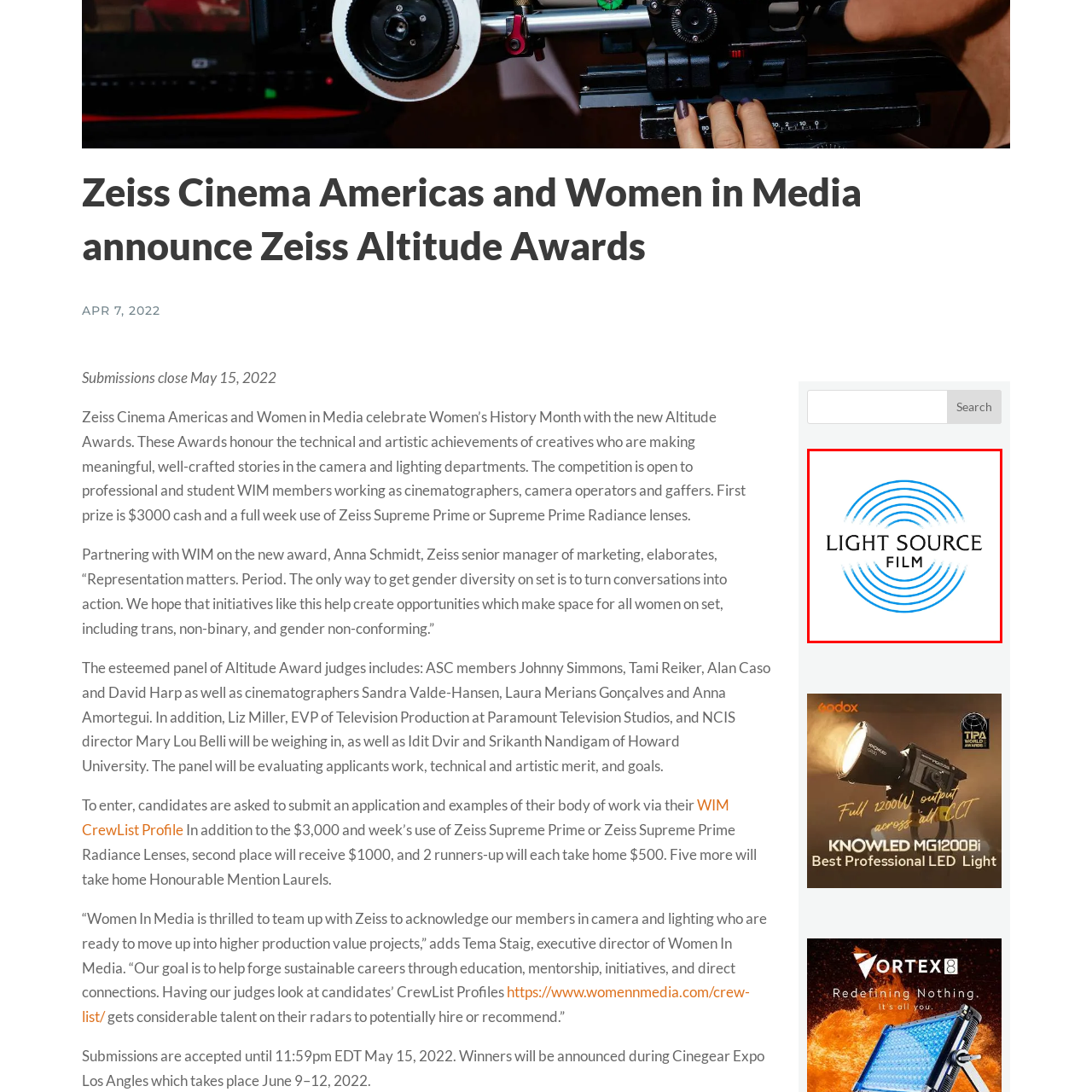Offer an in-depth description of the scene contained in the red rectangle.

The image features the logo of "Light Source Film," characterized by its elegant design of circular blue waves radiating outward, symbolizing illumination and creativity in the film industry. The name "LIGHT SOURCE FILM" is prominently displayed in bold black letters at the center, conveying a strong brand identity. This logo represents a company that likely focuses on providing lighting solutions or production services for filmmakers, enhancing the visual storytelling in various cinematic projects.